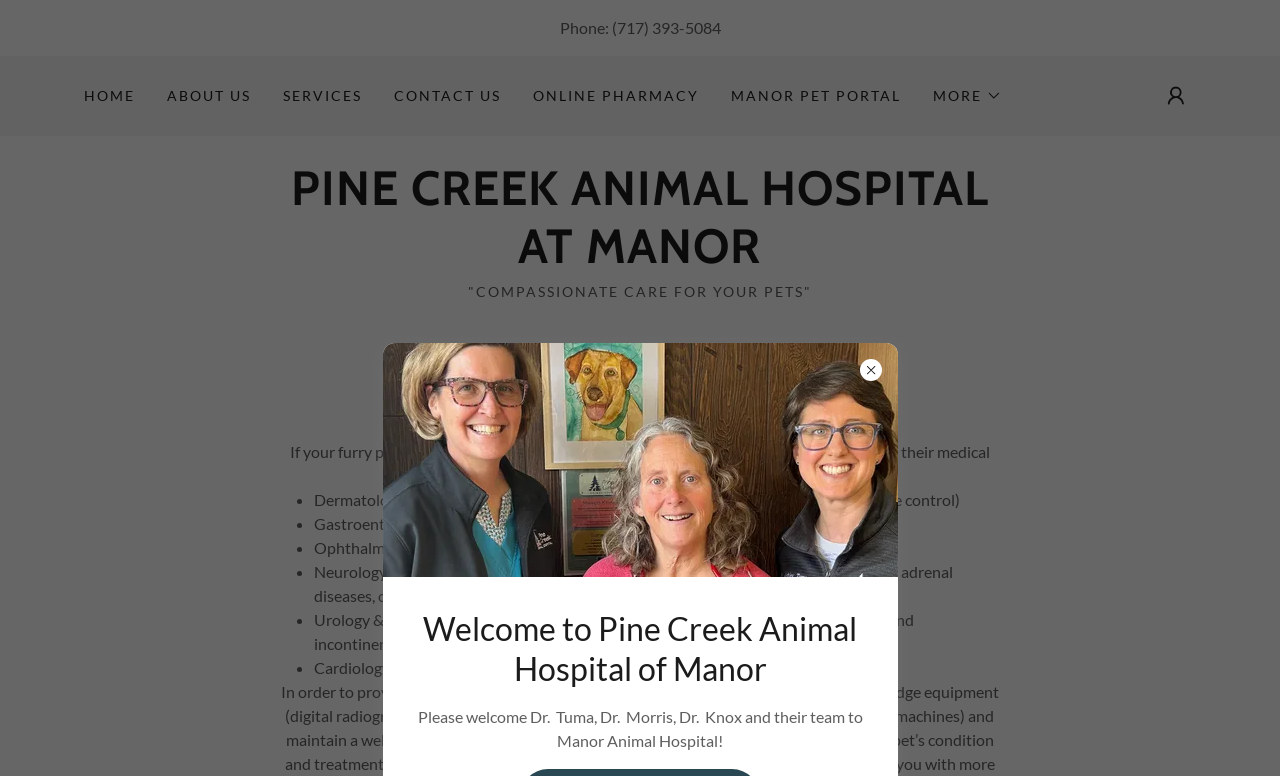Analyze the image and provide a detailed answer to the question: Who are the doctors at Pine Creek Animal Hospital?

The webpage welcomes Dr. Tuma, Dr. Morris, and Dr. Knox to Manor Animal Hospital, indicating that they are the doctors working at Pine Creek Animal Hospital.